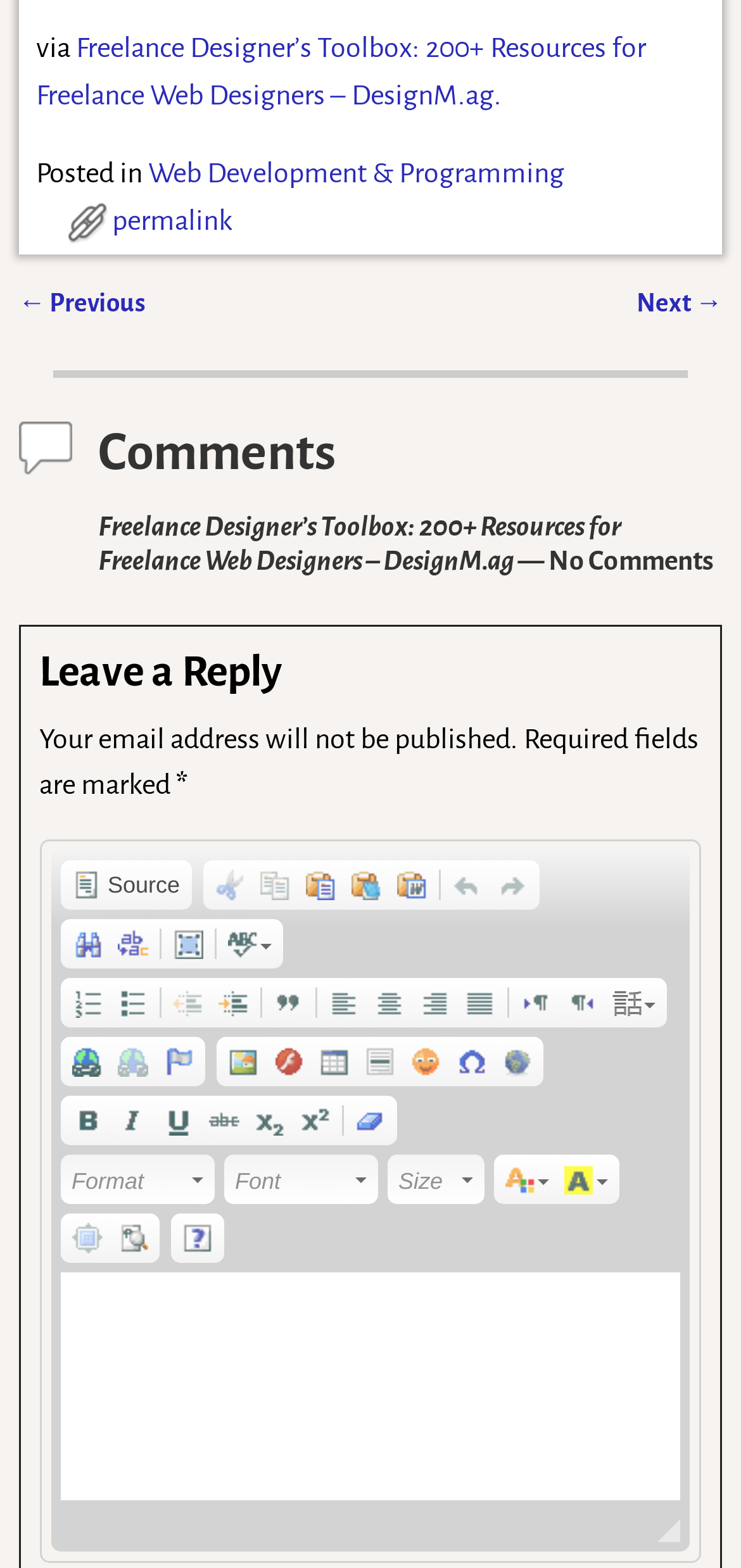Specify the bounding box coordinates of the element's region that should be clicked to achieve the following instruction: "Click on the 'Web Development & Programming' link". The bounding box coordinates consist of four float numbers between 0 and 1, in the format [left, top, right, bottom].

[0.2, 0.101, 0.761, 0.12]